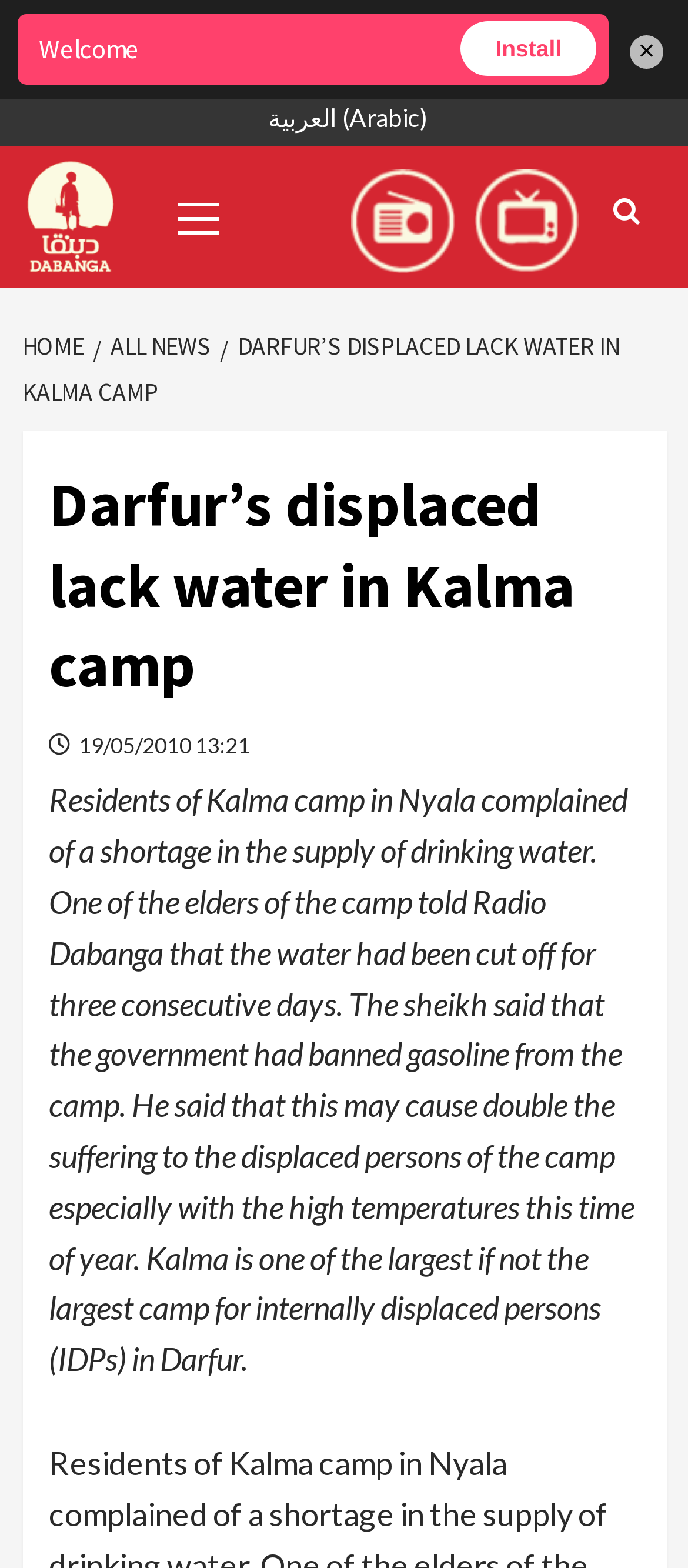Please identify the bounding box coordinates of the element that needs to be clicked to perform the following instruction: "Open primary menu".

[0.237, 0.107, 0.455, 0.169]